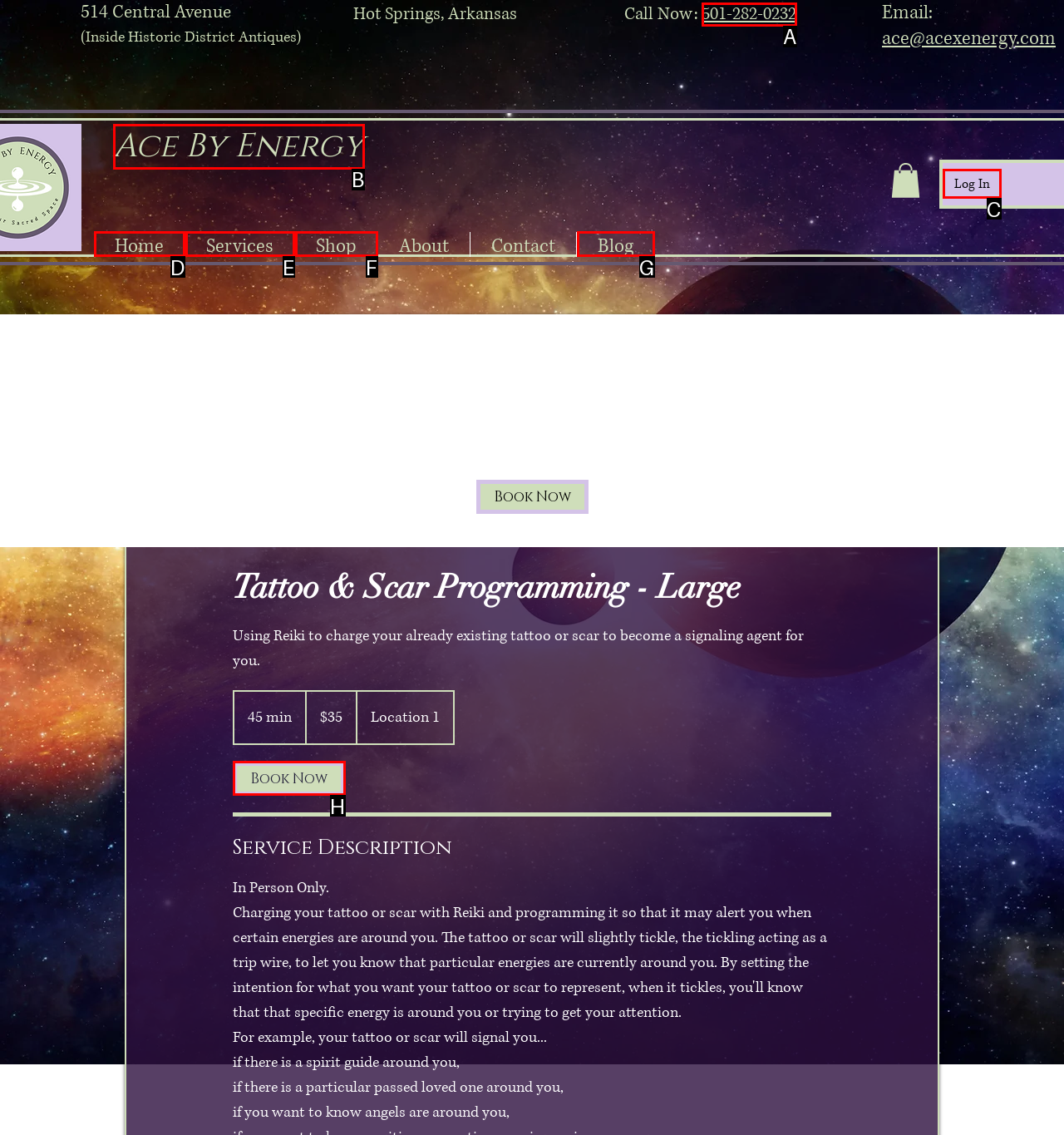Identify the correct UI element to click on to achieve the following task: Log in to the account Respond with the corresponding letter from the given choices.

C